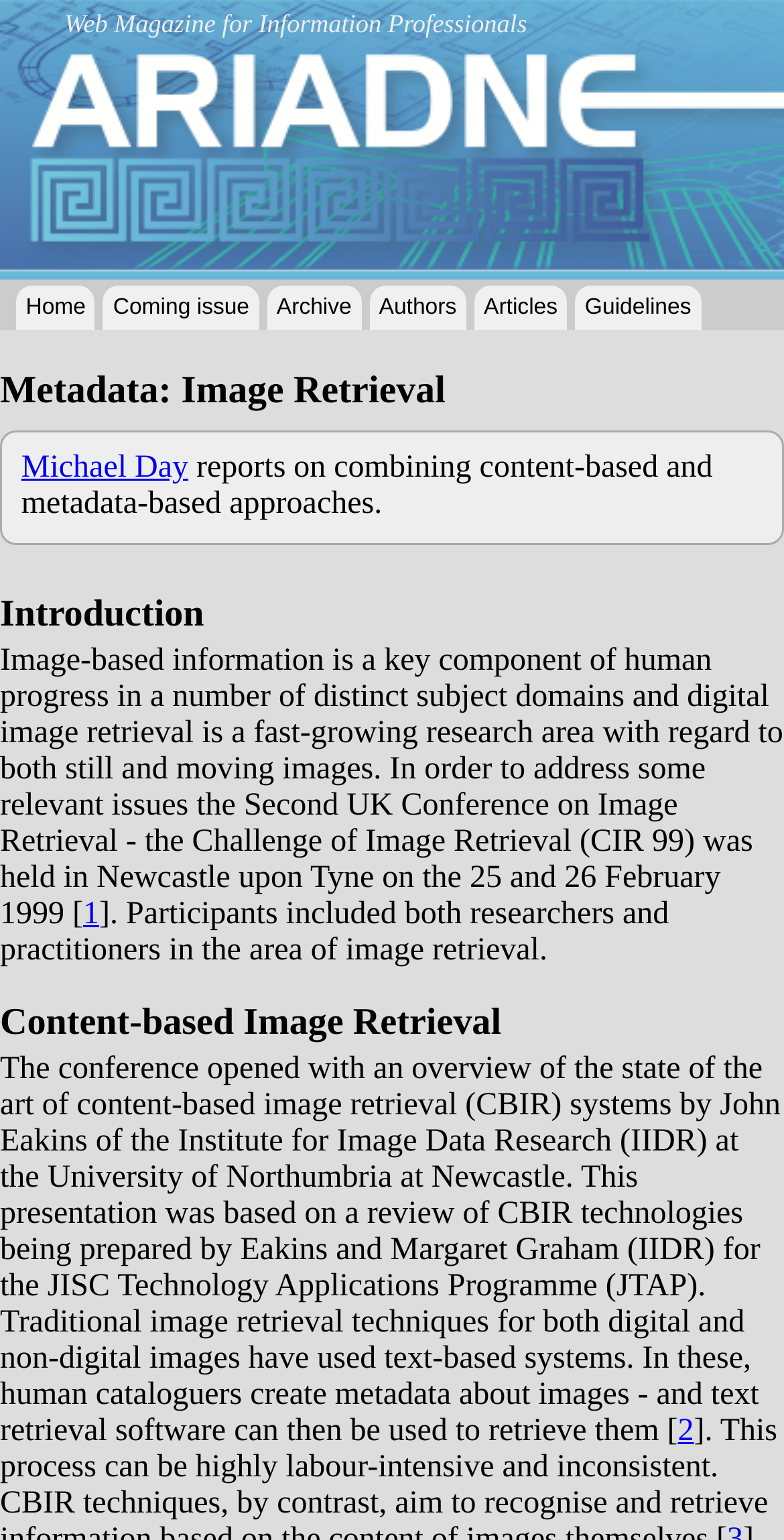Your task is to extract the text of the main heading from the webpage.

Metadata: Image Retrieval